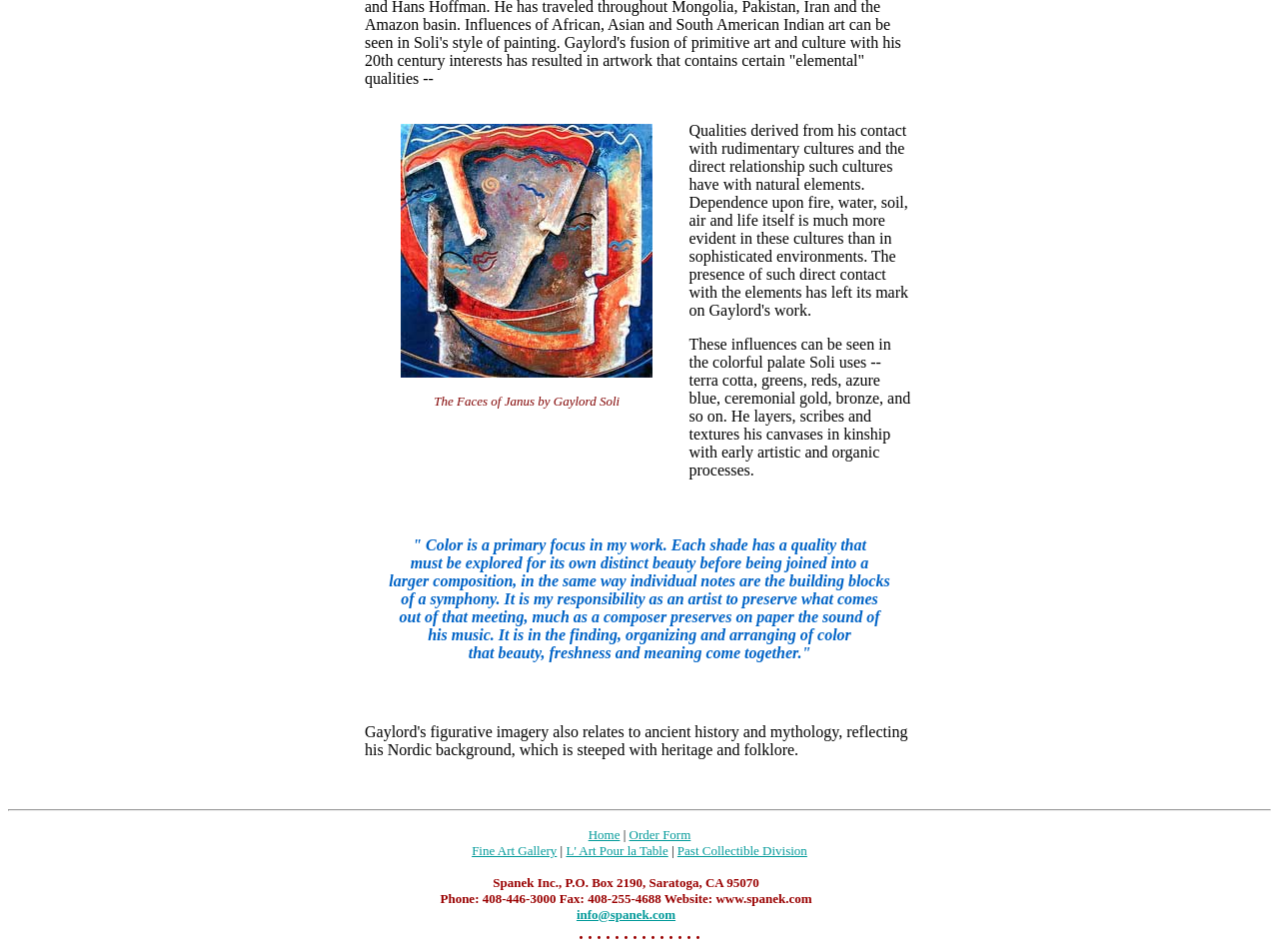Given the description of the UI element: "parent_node: О сайте Contacts", predict the bounding box coordinates in the form of [left, top, right, bottom], with each value being a float between 0 and 1.

None